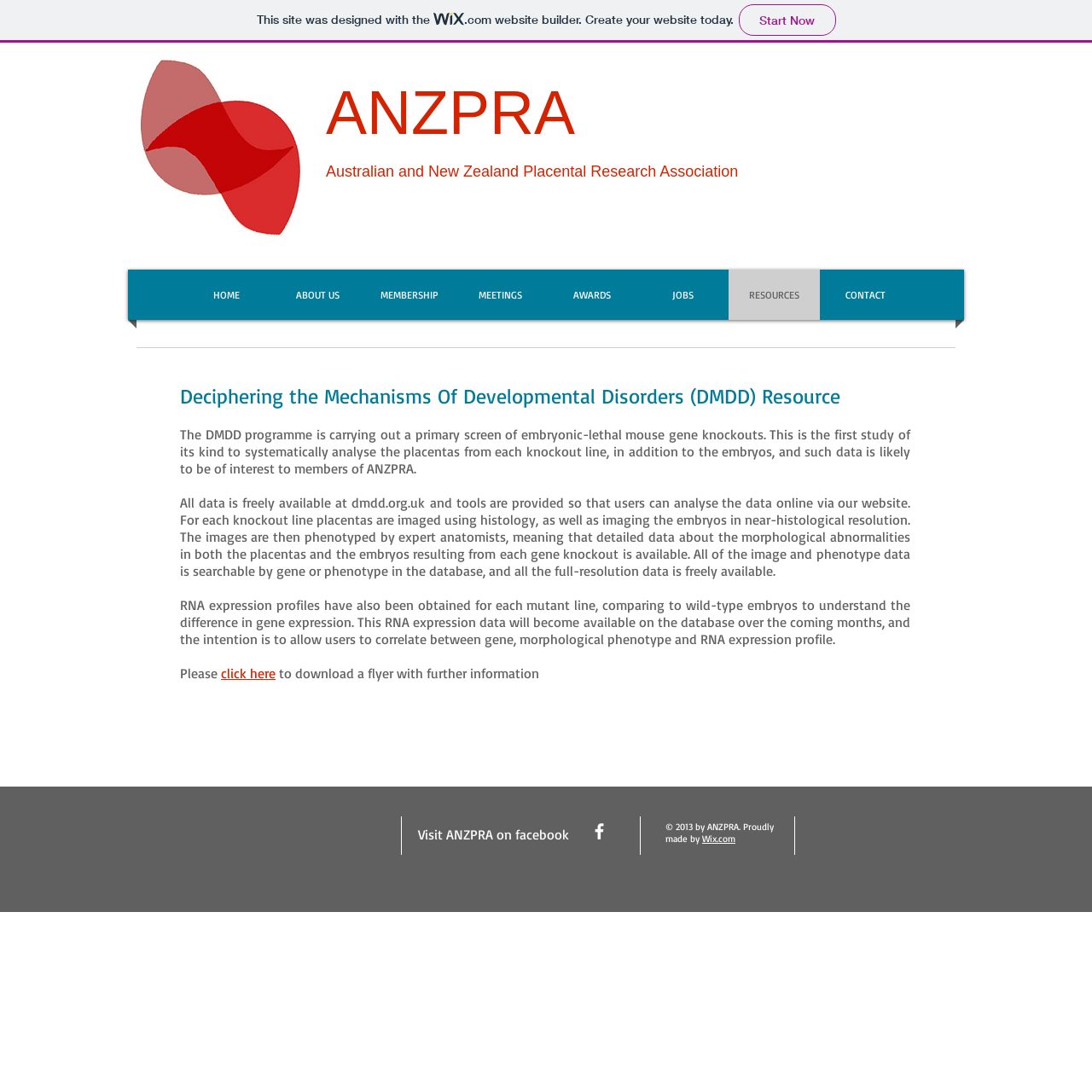Describe the webpage meticulously, covering all significant aspects.

The webpage is about the Australian and New Zealand Placental Research Association (ANZPRA) and its connection to the Deciphering the Mechanisms Of Developmental Disorders (DMDD) resource. 

At the top of the page, there is a link to create a website with Wix.com, accompanied by a small Wix logo. Below this, there is a large header image with the text "ANZPRA" and a subtitle "Australian and New Zealand Placental Research Association". 

To the left of the header image, there is a navigation menu with links to different sections of the website, including "HOME", "ABOUT US", "MEMBERSHIP", "MEETINGS", "AWARDS", "JOBS", "RESOURCES", and "CONTACT". 

The main content of the page is divided into two sections. The first section describes the DMDD programme, which is carrying out a primary screen of embryonic-lethal mouse gene knockouts. The programme provides freely available data and tools for users to analyse the data online. The text explains that the data includes images of placentas and embryos, phenotyped by expert anatomists, and RNA expression profiles. 

The second section of the main content invites users to download a flyer with further information about the DMDD programme. 

At the bottom of the page, there is a section with social media links, including a link to ANZPRA's Facebook page, accompanied by a Facebook logo. There is also a copyright notice stating that the website was proudly made by ANZPRA using Wix.com.